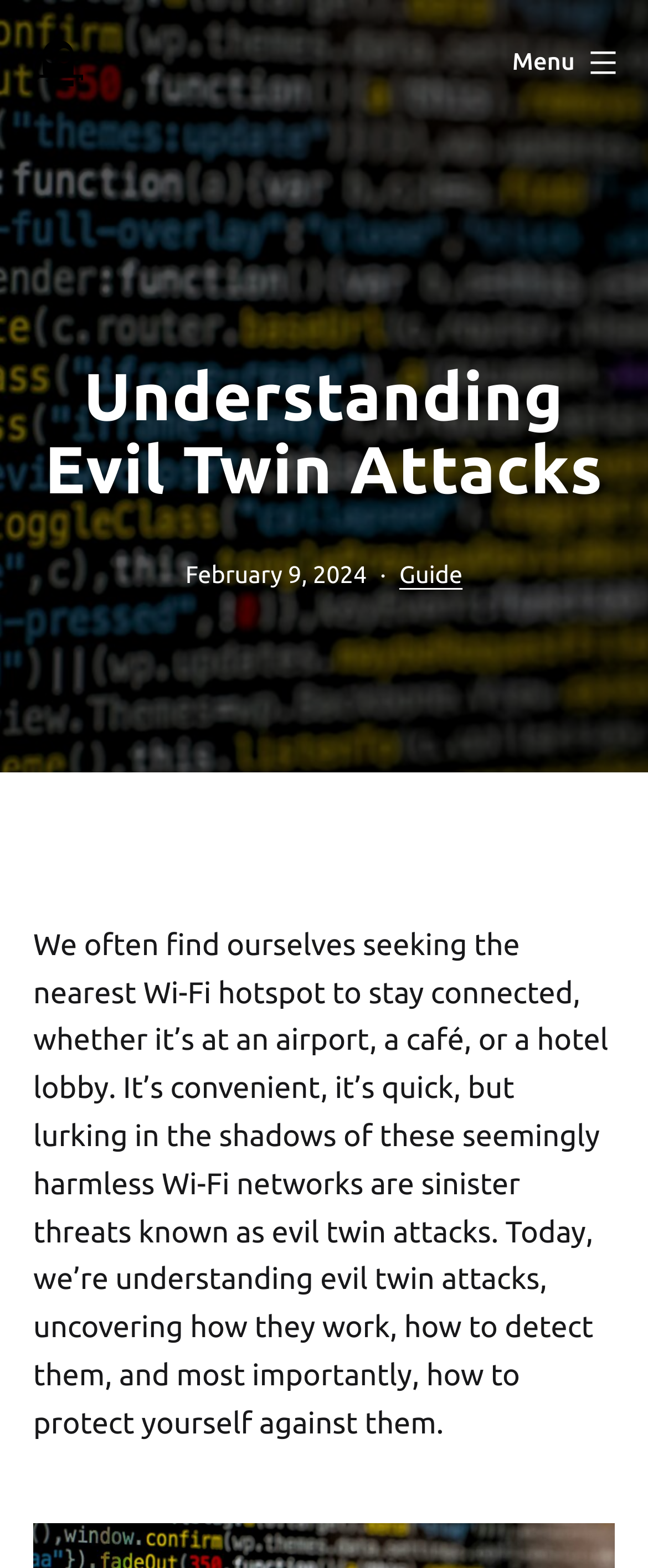Please respond in a single word or phrase: 
When was the article published?

February 9, 2024